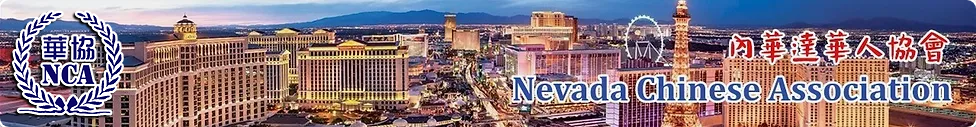What is the organization represented by the emblem?
Look at the image and provide a detailed response to the question.

The emblem overlaying the skyline is framed by olive branches and features the text 'Nevada Chinese Association' in both English and Chinese, indicating that it represents the Nevada Chinese Association.